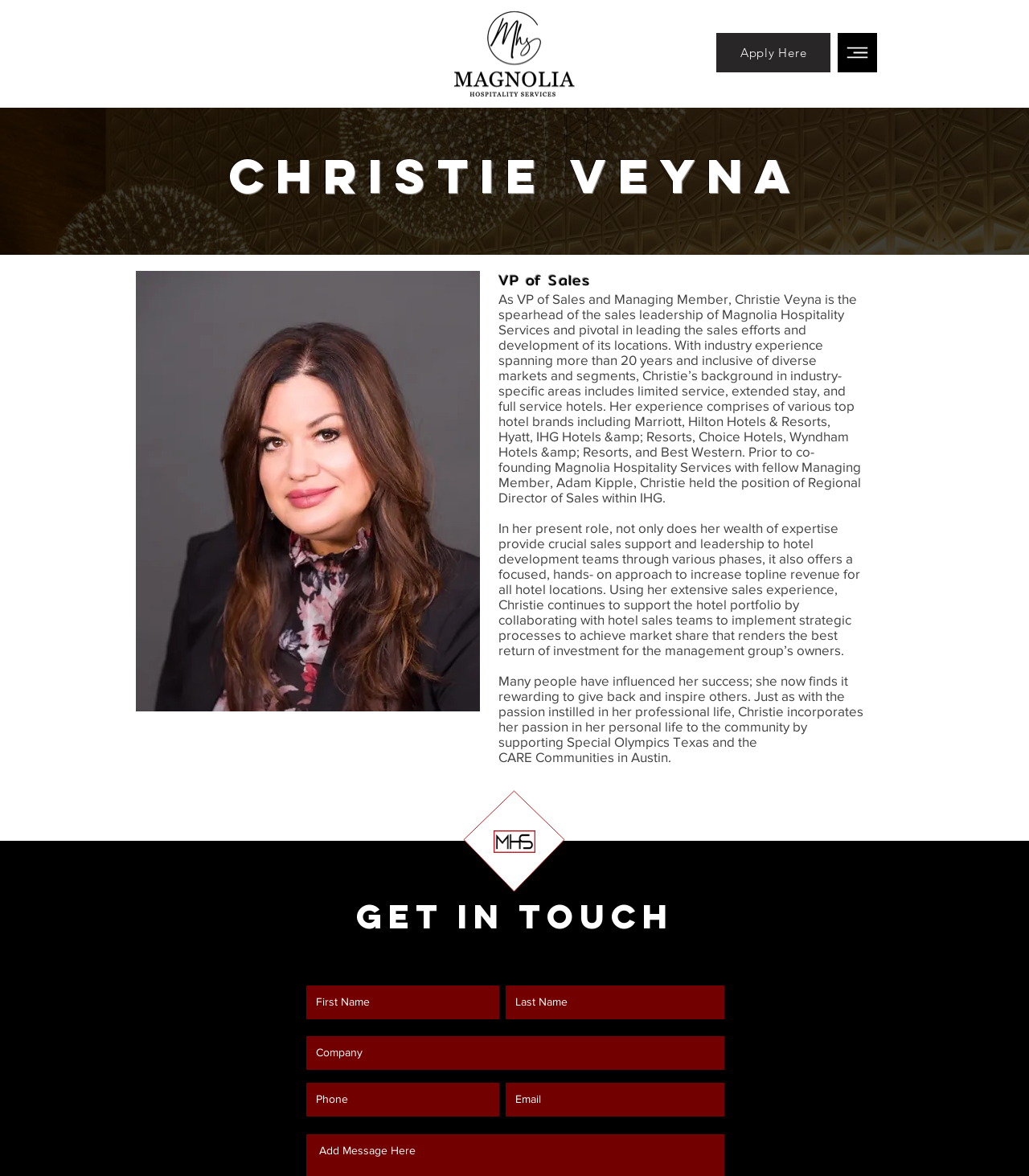Using the image as a reference, answer the following question in as much detail as possible:
What is the company Christie Veyna is part of?

I found this information by looking at the image description 'christie veyna, magnolia hospitality, hotel concierge services' which mentions the company name.